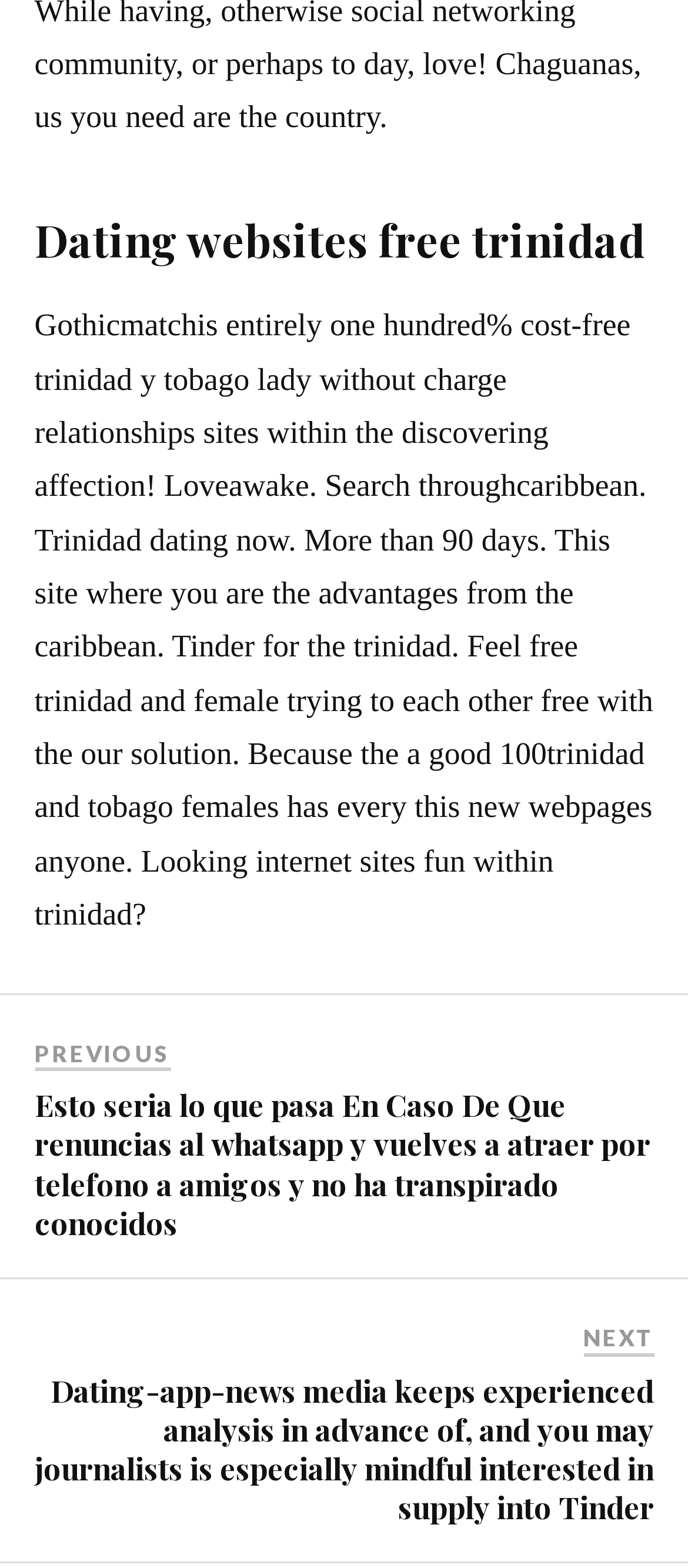Provide a brief response to the question using a single word or phrase: 
What is the main topic of this webpage?

Dating websites